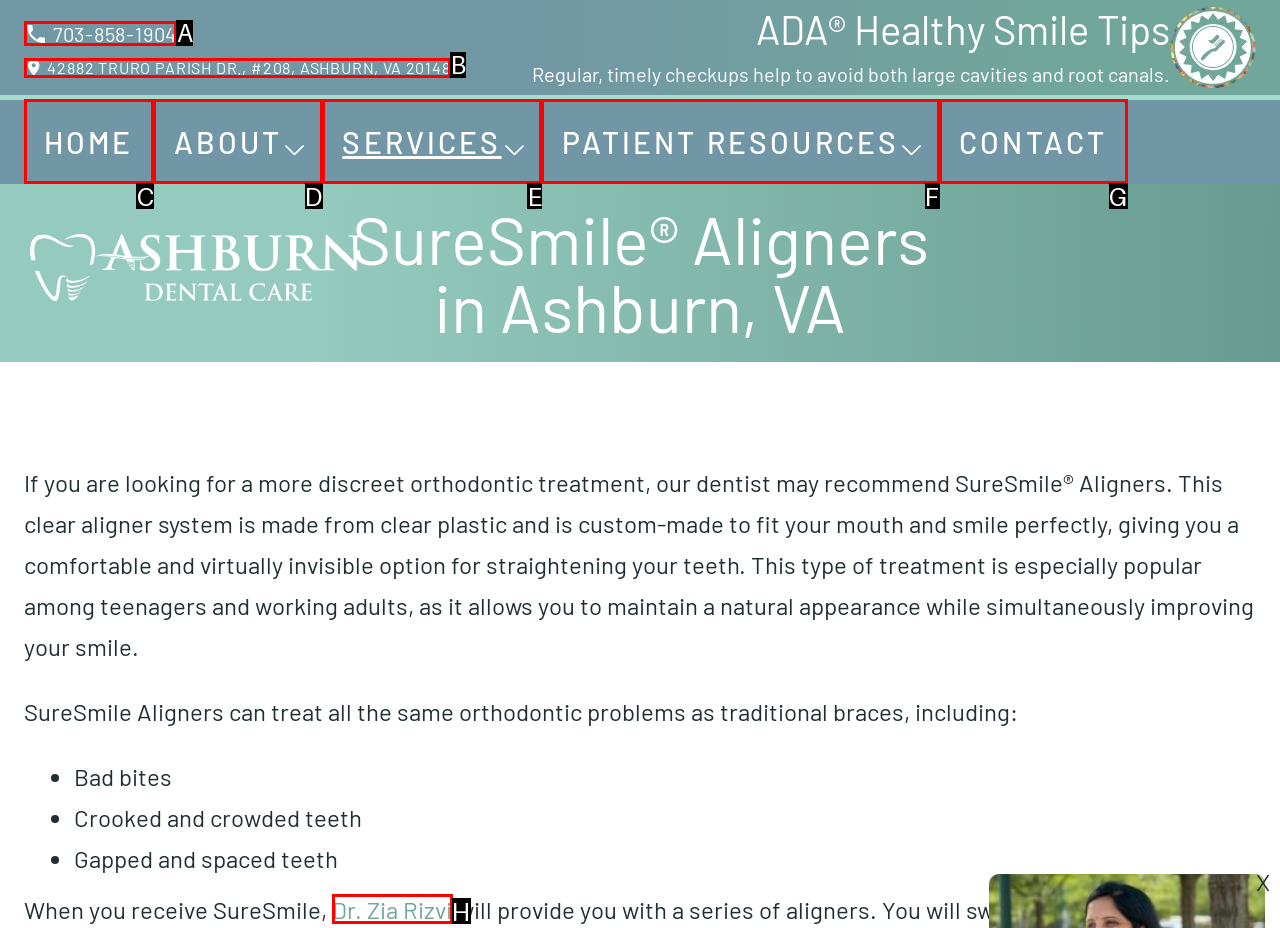Choose the letter of the UI element necessary for this task: Call or text the phone number
Answer with the correct letter.

None